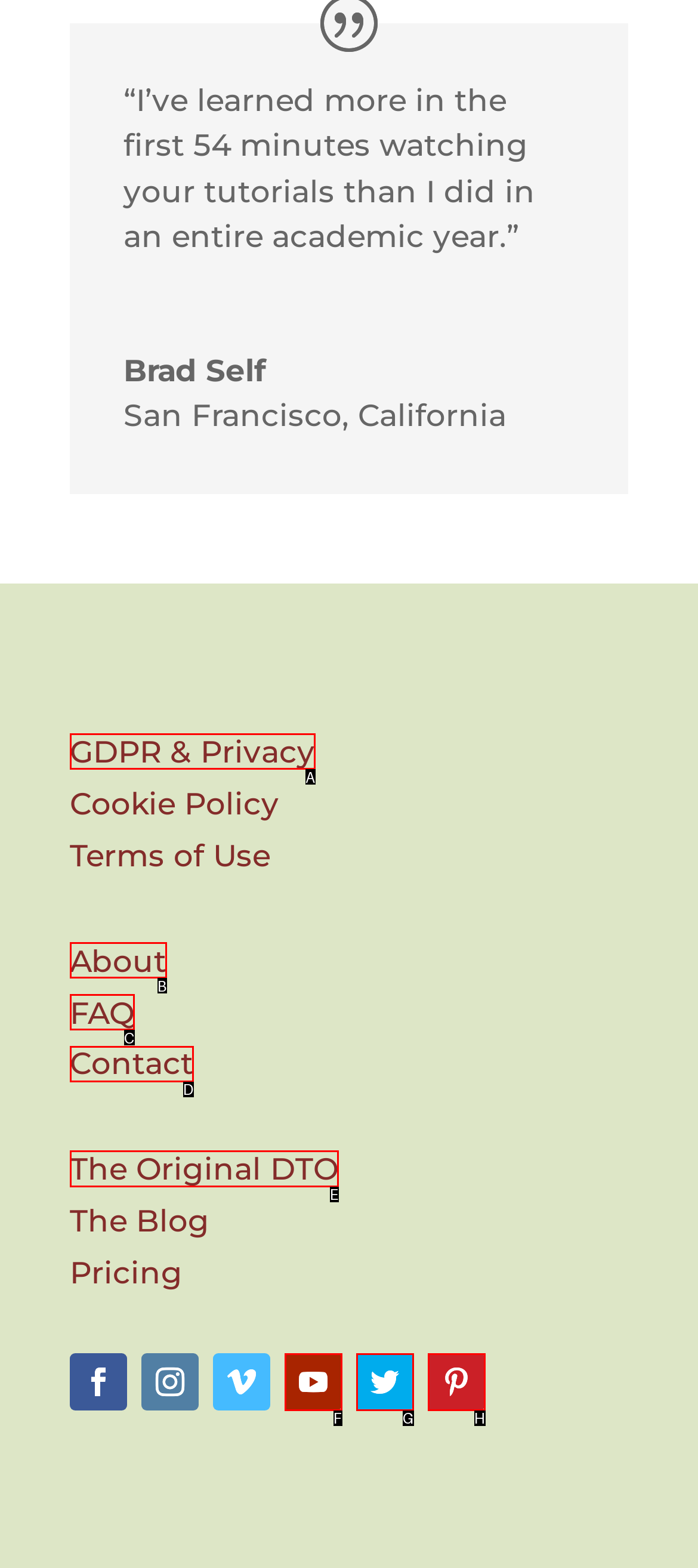Determine the letter of the UI element that will complete the task: Learn more about the Original DTO
Reply with the corresponding letter.

E